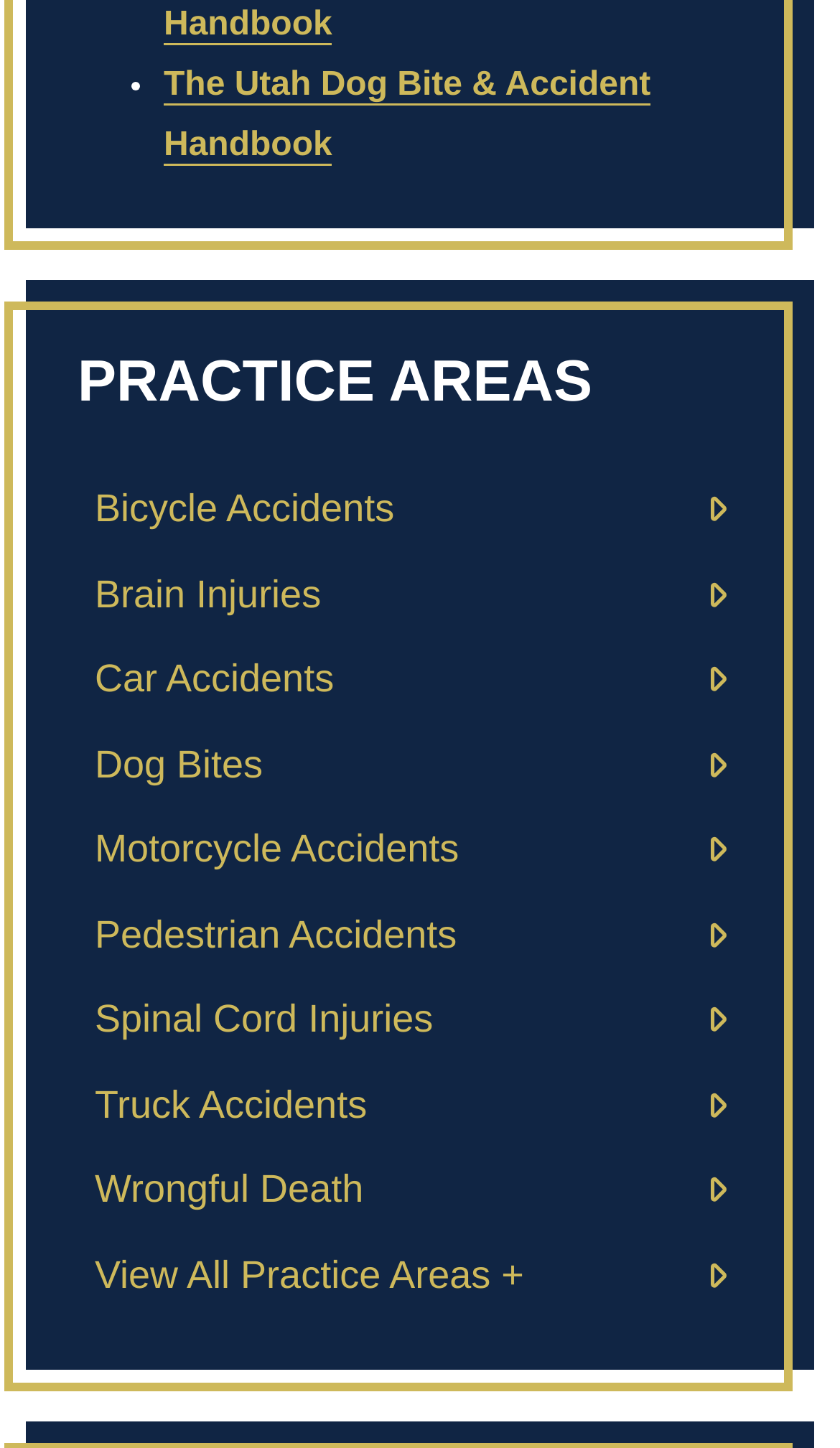What is the category of the webpage?
Using the image as a reference, answer with just one word or a short phrase.

Law